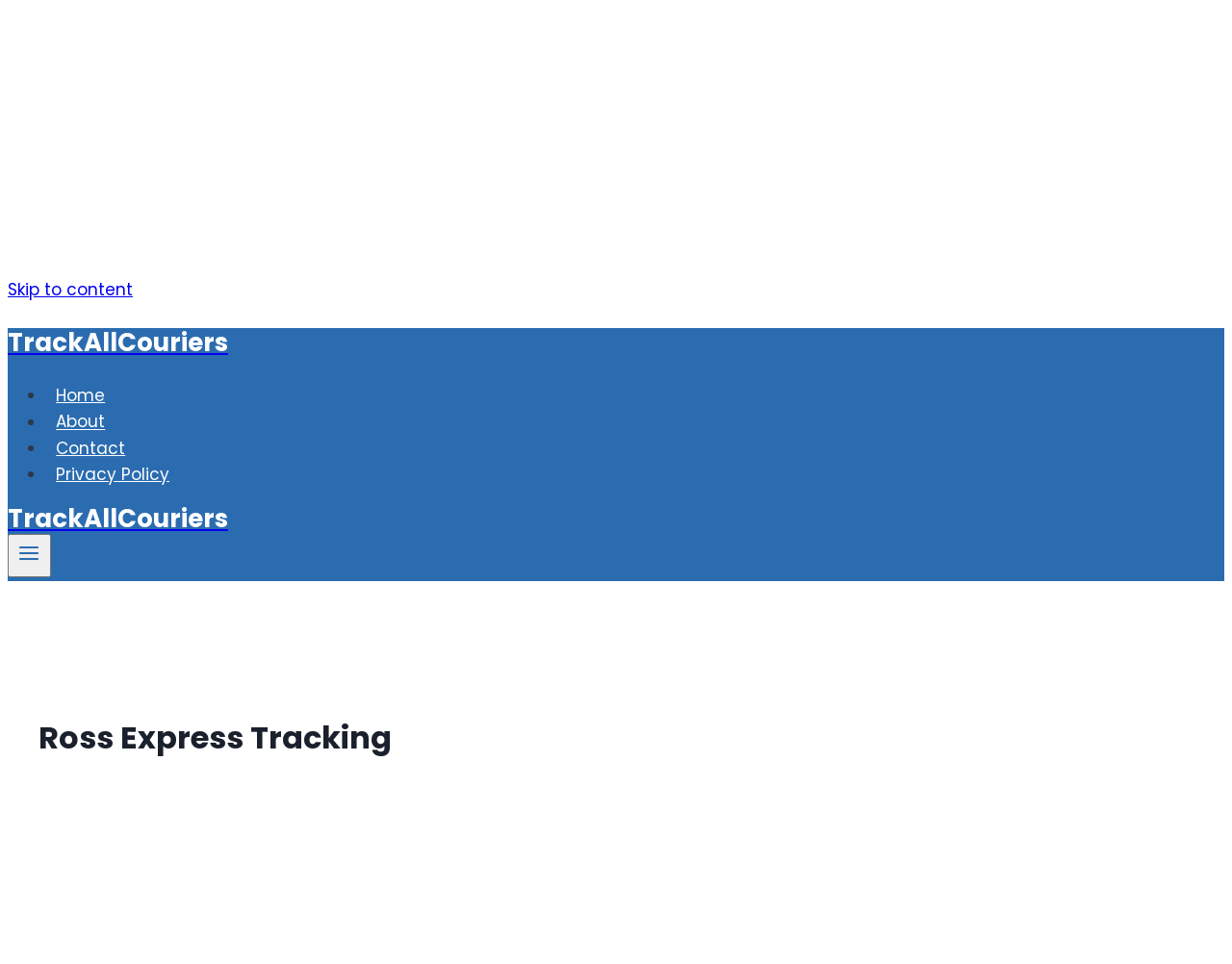Locate the bounding box coordinates of the element to click to perform the following action: 'track a courier'. The coordinates should be given as four float values between 0 and 1, in the form of [left, top, right, bottom].

[0.006, 0.008, 0.994, 0.287]